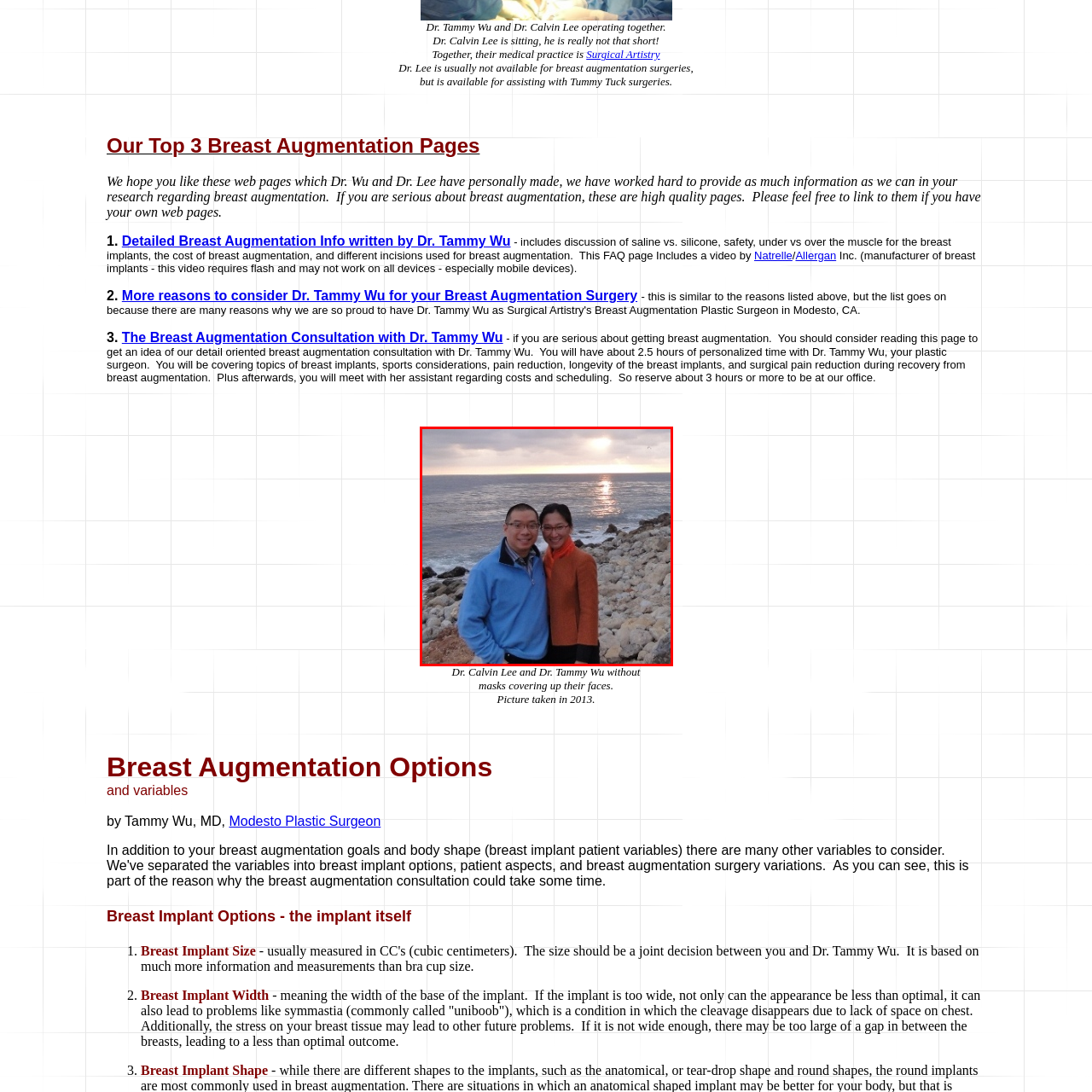Look closely at the image highlighted by the red bounding box and supply a detailed explanation in response to the following question: What is the setting of the photo?

The caption describes the tranquil backdrop featuring a serene seascape under a cloudy sky, with the sun setting on the horizon, which indicates that the photo is taken by the ocean.